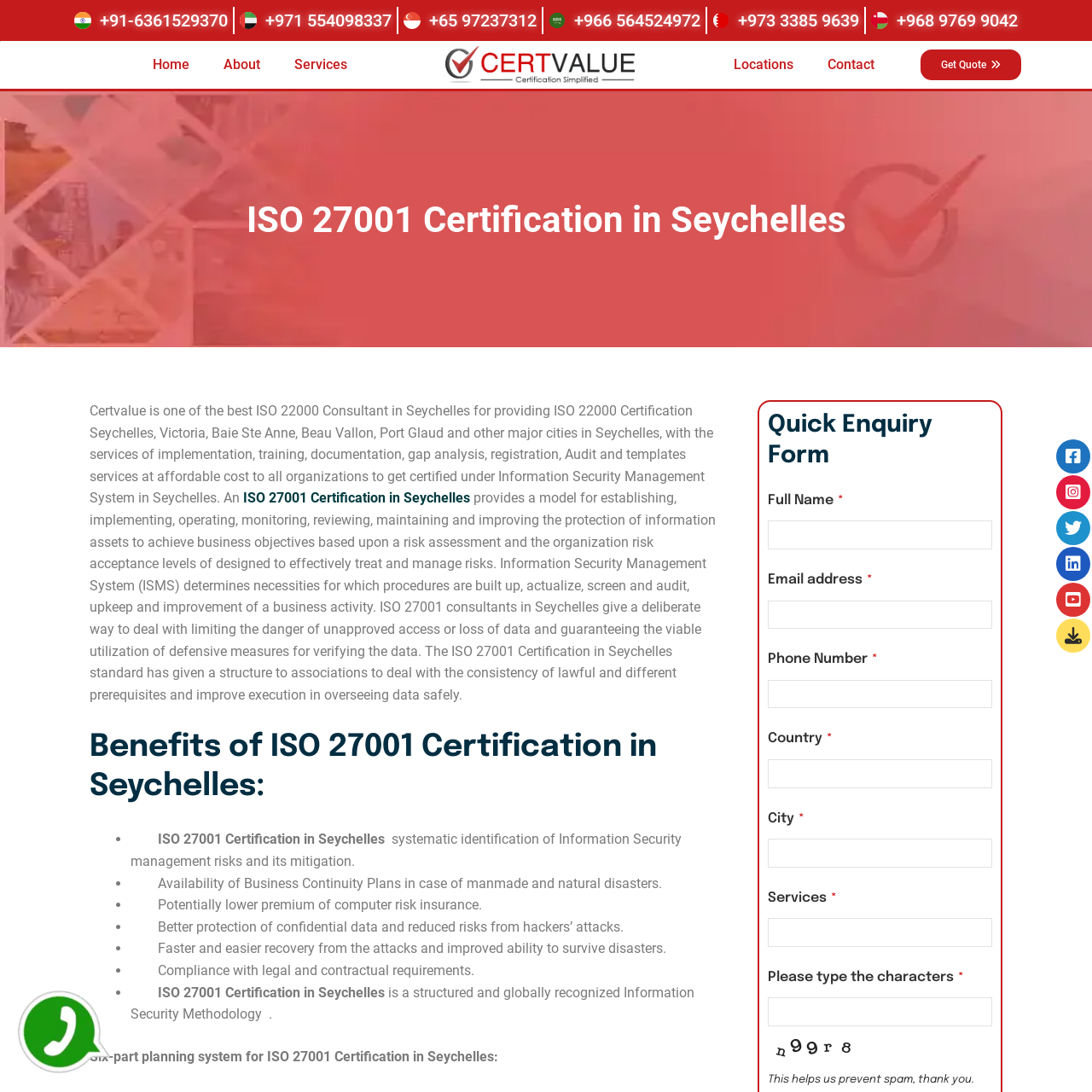Please identify the bounding box coordinates of the region to click in order to complete the task: "Click the 'Home' link". The coordinates must be four float numbers between 0 and 1, specified as [left, top, right, bottom].

[0.124, 0.041, 0.189, 0.077]